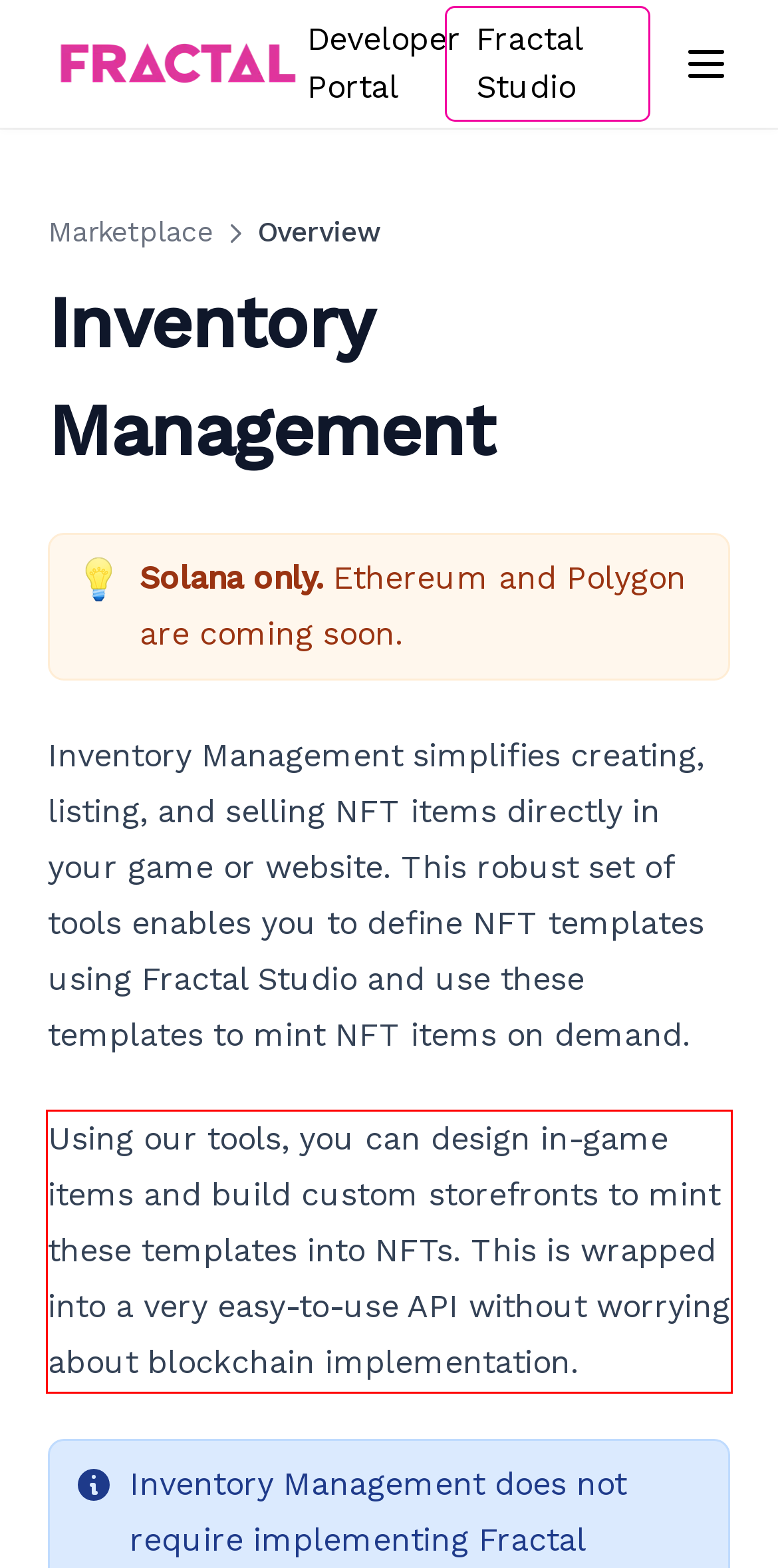Please identify and extract the text content from the UI element encased in a red bounding box on the provided webpage screenshot.

Using our tools, you can design in-game items and build custom storefronts to mint these templates into NFTs. This is wrapped into a very easy-to-use API without worrying about blockchain implementation.